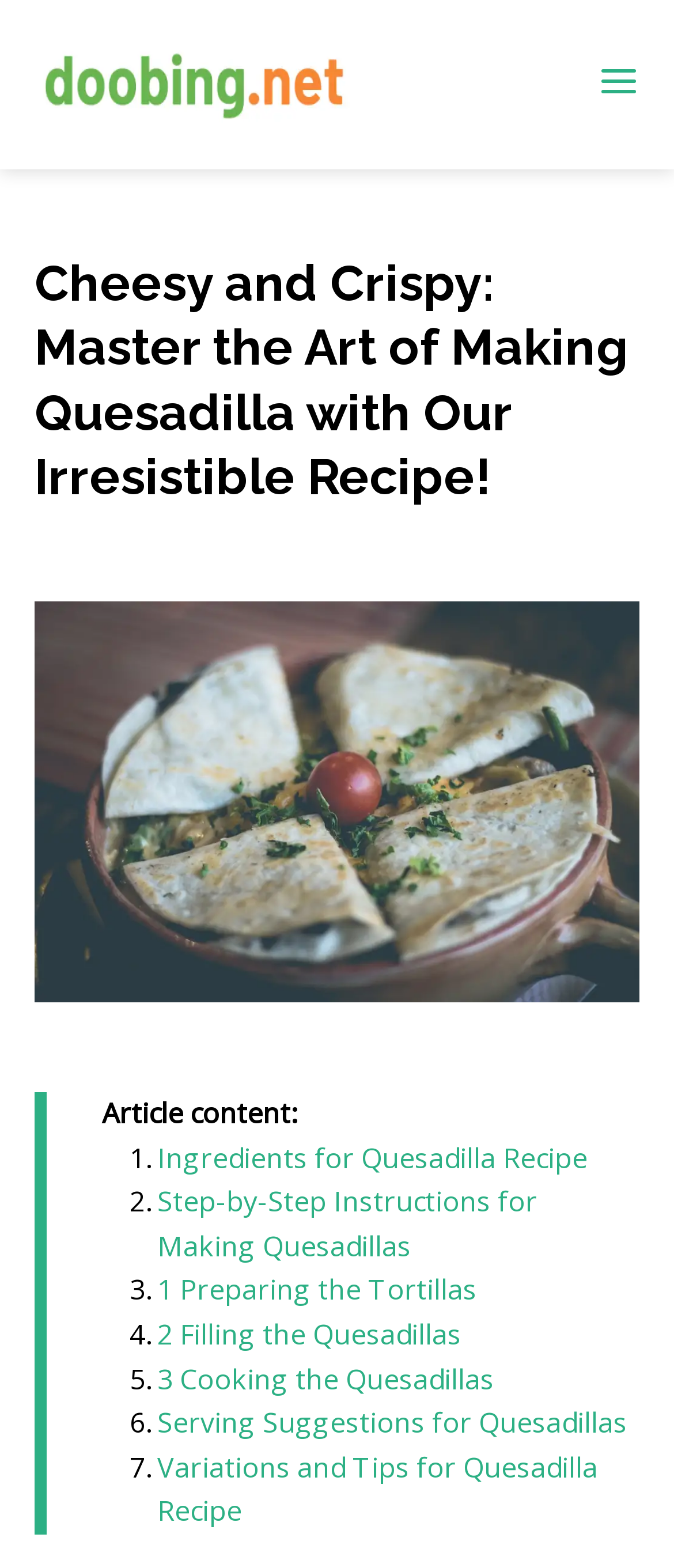Identify the bounding box coordinates of the area that should be clicked in order to complete the given instruction: "Click the logo". The bounding box coordinates should be four float numbers between 0 and 1, i.e., [left, top, right, bottom].

[0.051, 0.026, 0.887, 0.082]